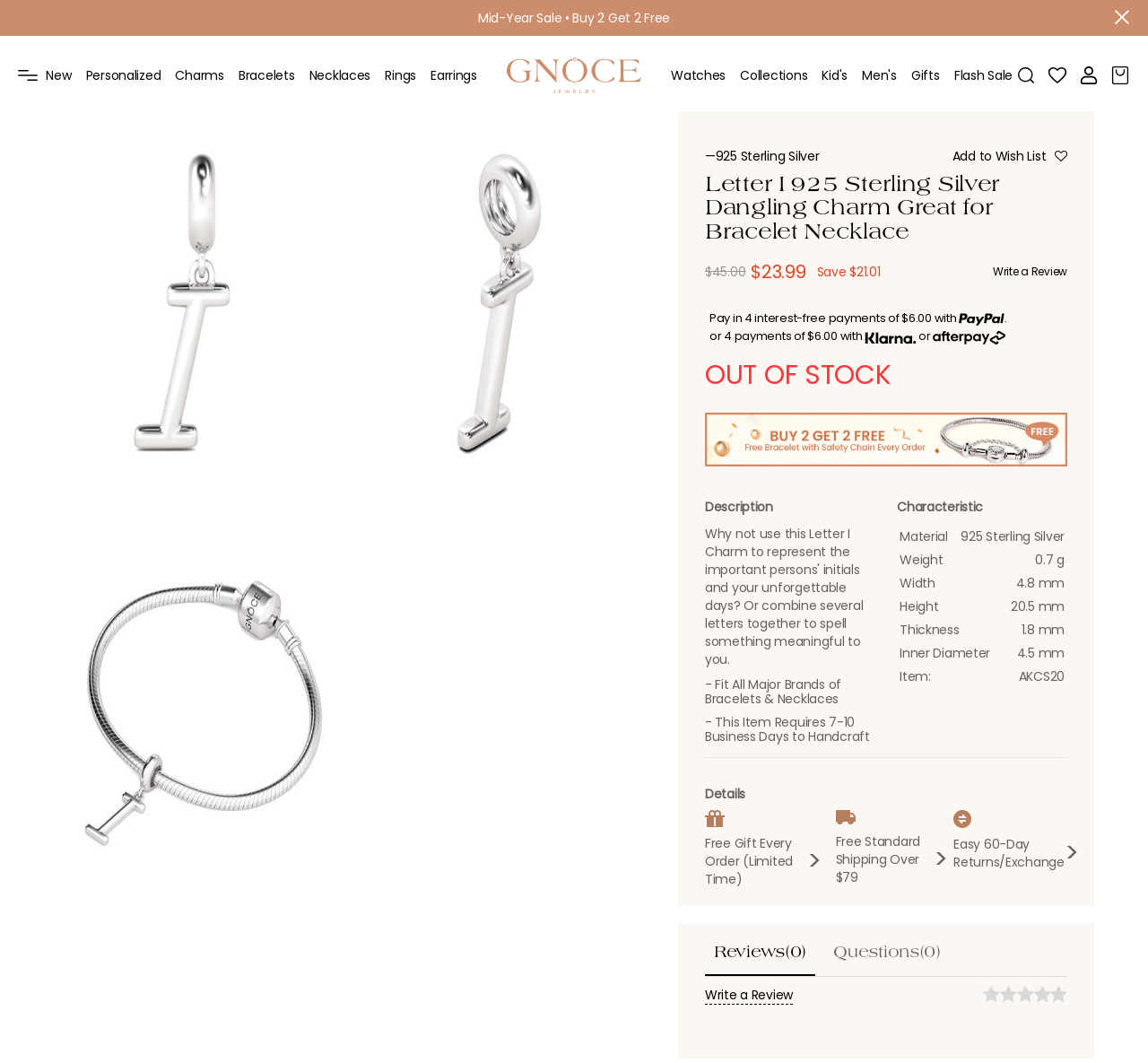Find the bounding box coordinates of the area that needs to be clicked in order to achieve the following instruction: "Add to wish list". The coordinates should be specified as four float numbers between 0 and 1, i.e., [left, top, right, bottom].

[0.829, 0.138, 0.93, 0.155]